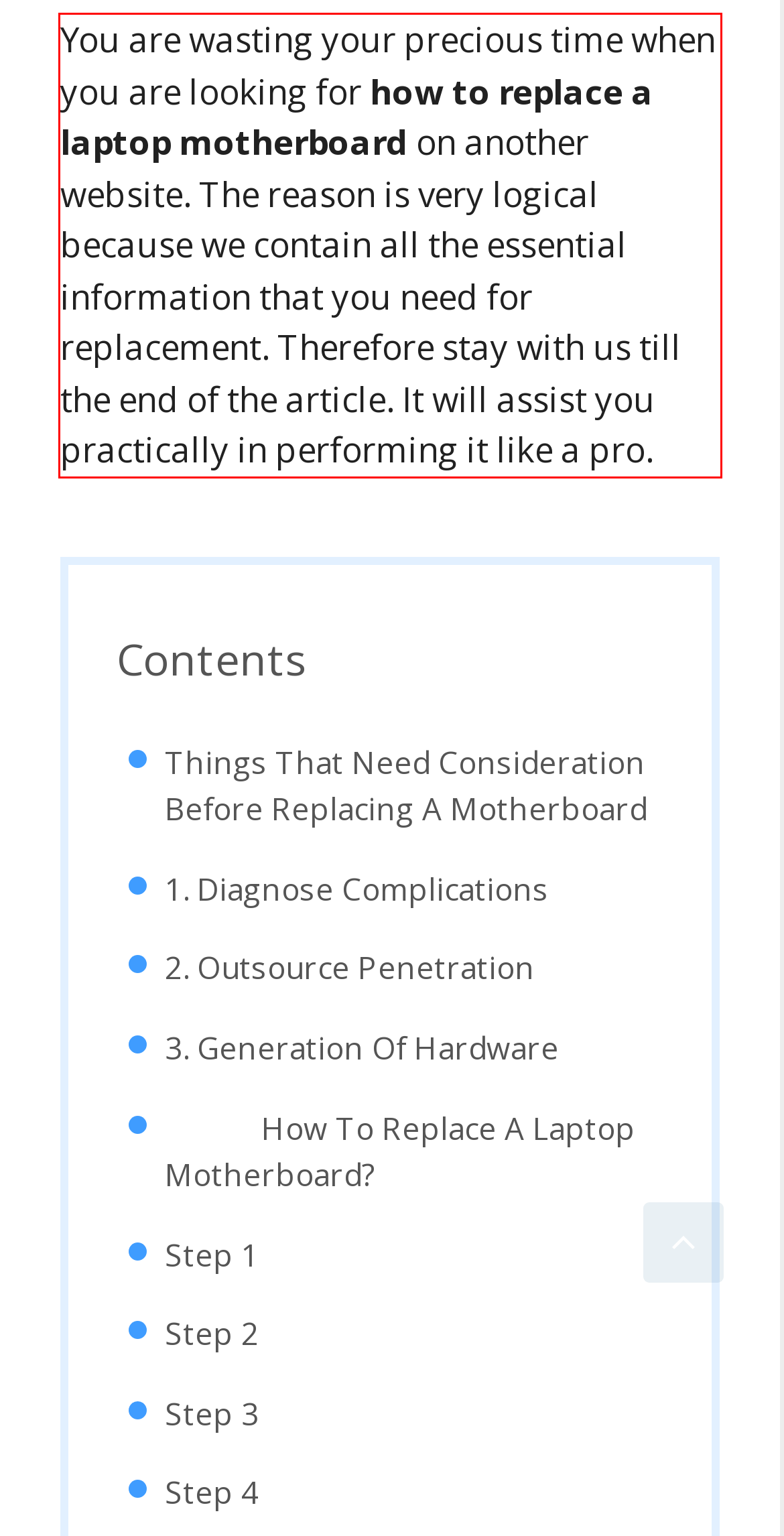You are given a screenshot showing a webpage with a red bounding box. Perform OCR to capture the text within the red bounding box.

You are wasting your precious time when you are looking for how to replace a laptop motherboard on another website. The reason is very logical because we contain all the essential information that you need for replacement. Therefore stay with us till the end of the article. It will assist you practically in performing it like a pro.